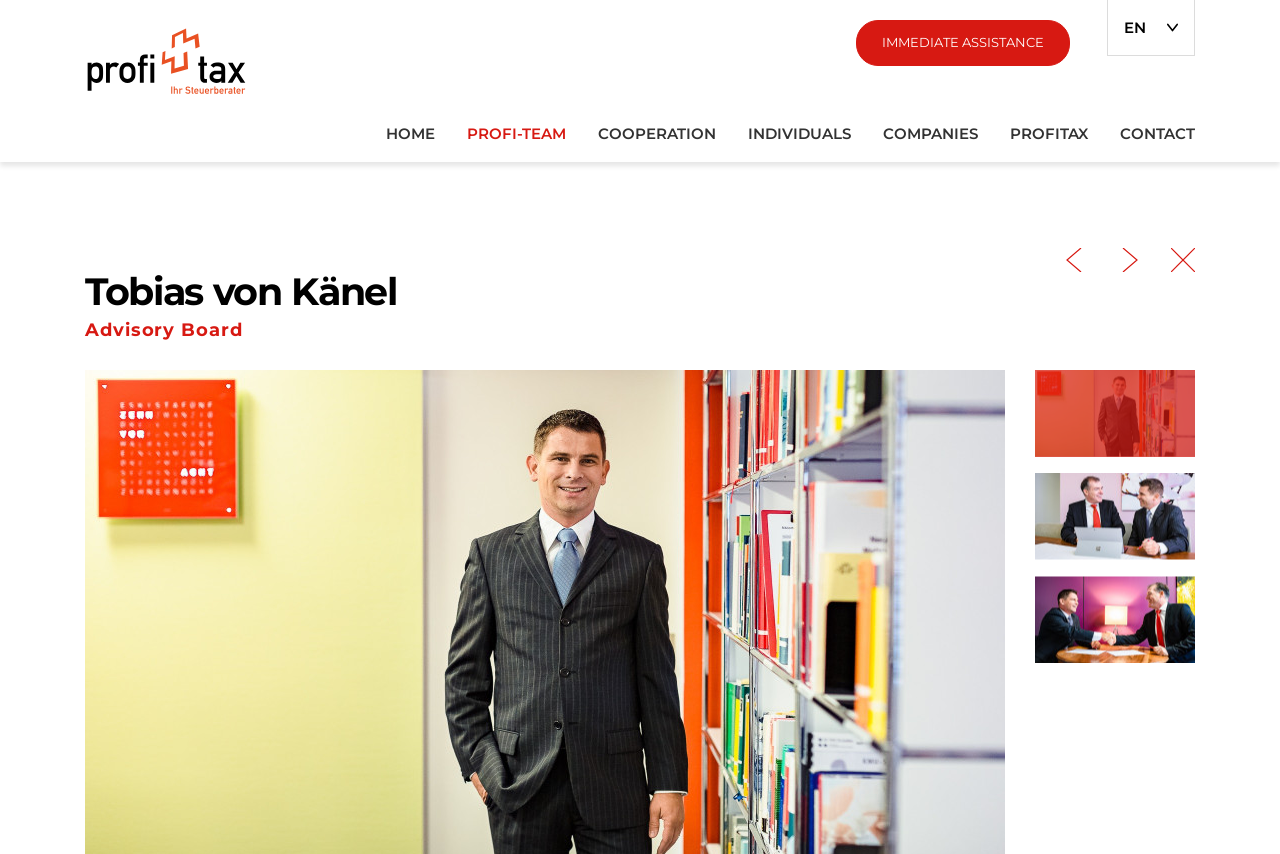Pinpoint the bounding box coordinates of the element you need to click to execute the following instruction: "Click the logo of profitax ag". The bounding box should be represented by four float numbers between 0 and 1, in the format [left, top, right, bottom].

[0.066, 0.061, 0.199, 0.083]